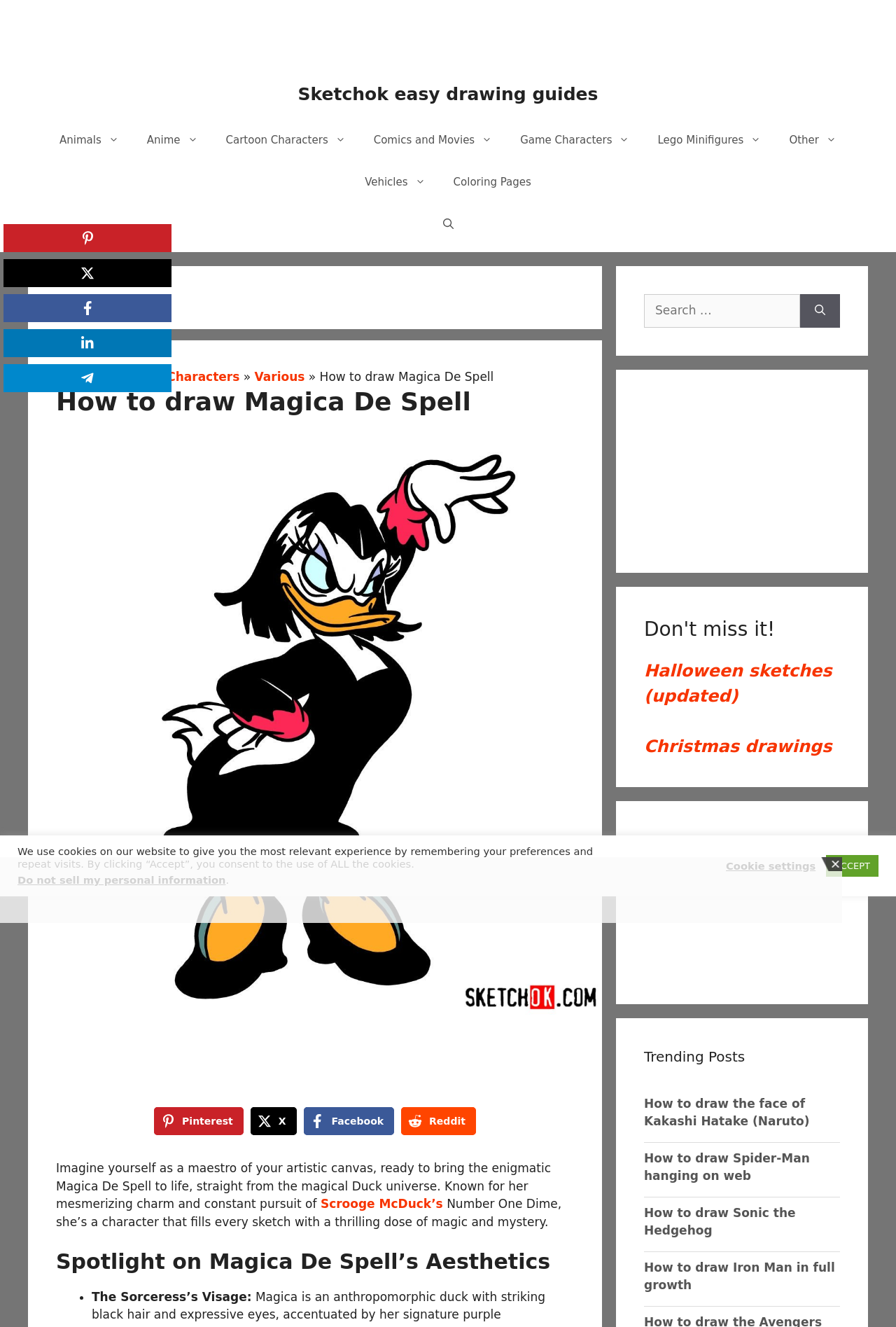Determine the bounding box coordinates for the area you should click to complete the following instruction: "Search for something".

[0.719, 0.222, 0.893, 0.247]